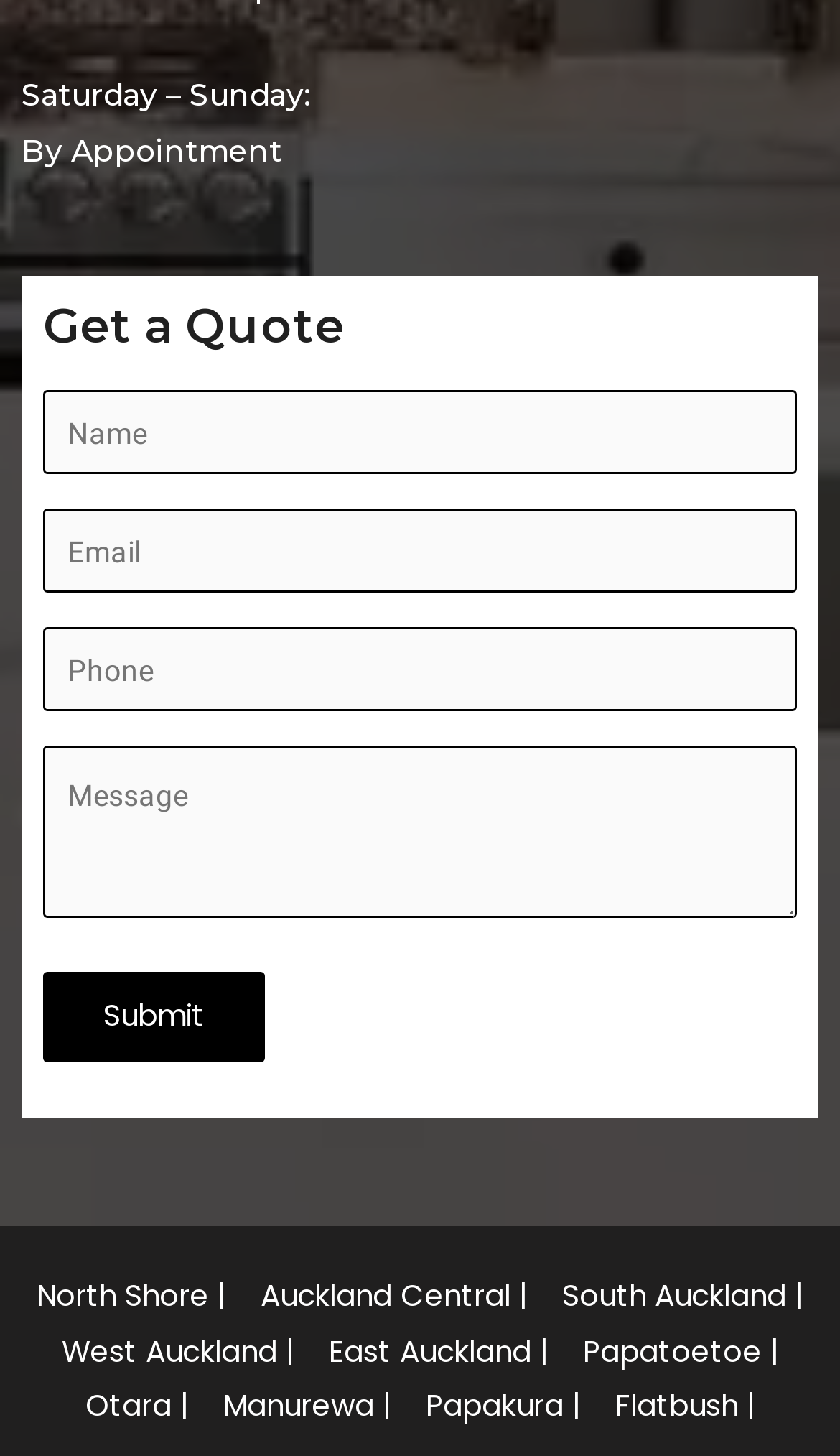Could you indicate the bounding box coordinates of the region to click in order to complete this instruction: "Click on 6 Hour Sleep".

None